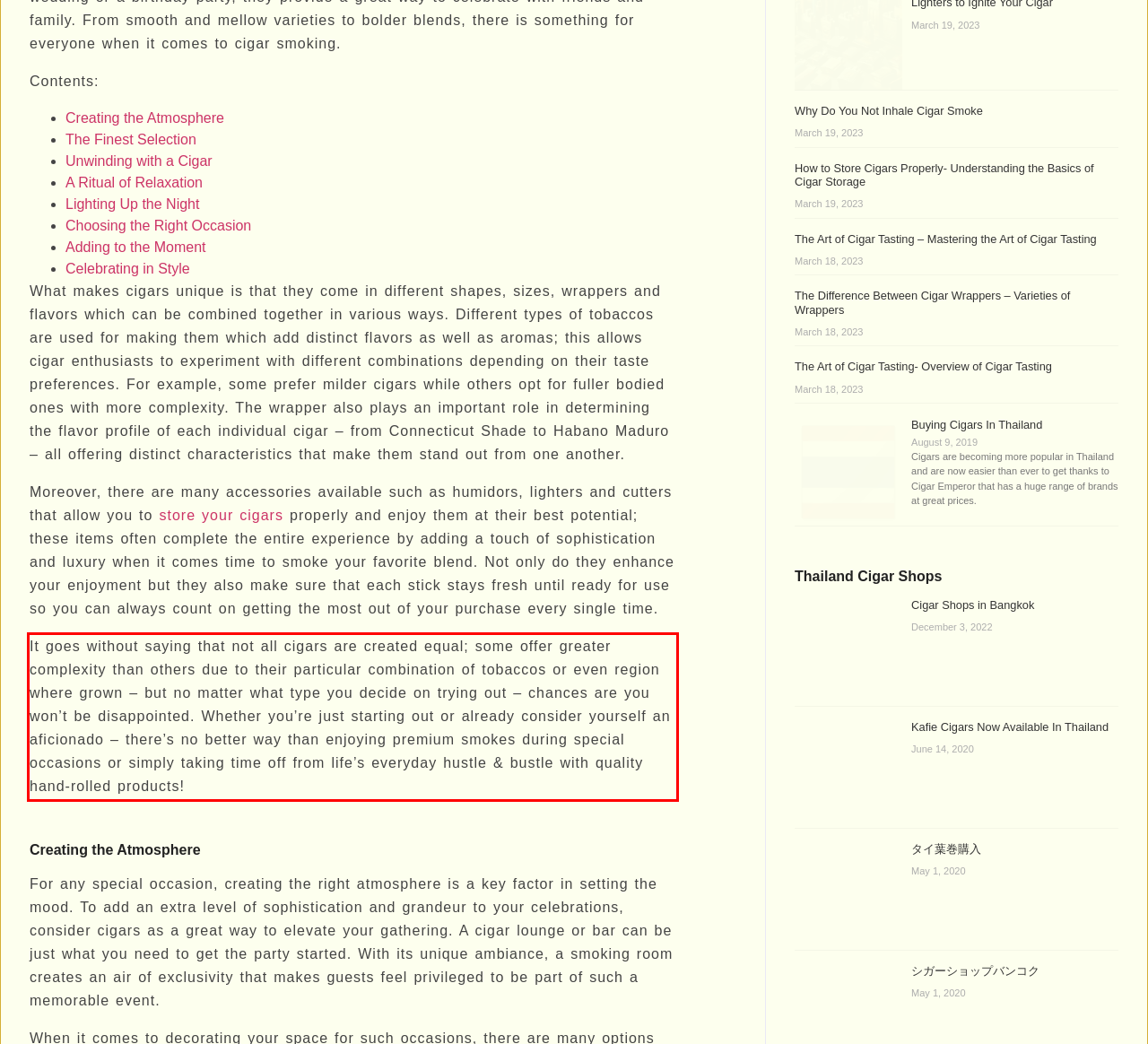Your task is to recognize and extract the text content from the UI element enclosed in the red bounding box on the webpage screenshot.

It goes without saying that not all cigars are created equal; some offer greater complexity than others due to their particular combination of tobaccos or even region where grown – but no matter what type you decide on trying out – chances are you won’t be disappointed. Whether you’re just starting out or already consider yourself an aficionado – there’s no better way than enjoying premium smokes during special occasions or simply taking time off from life’s everyday hustle & bustle with quality hand-rolled products!